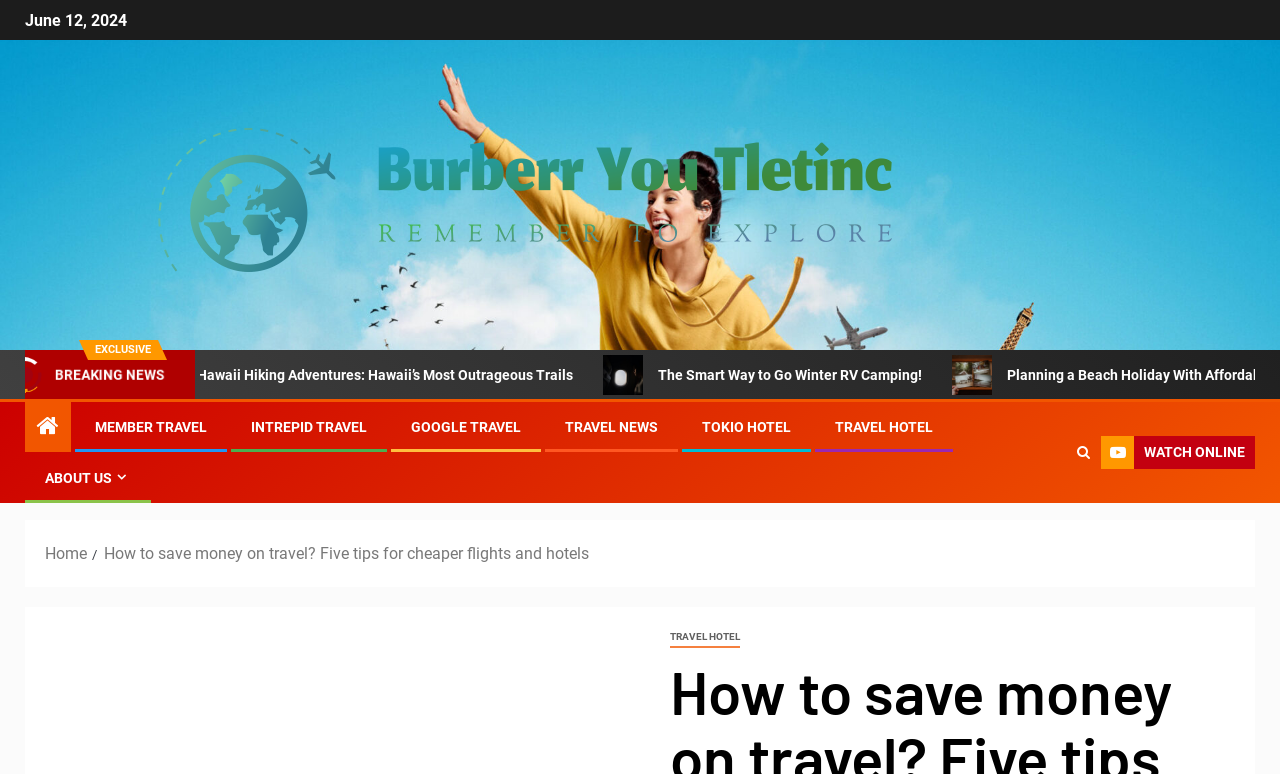Determine the bounding box coordinates of the target area to click to execute the following instruction: "Read the 'BREAKING NEWS'."

[0.039, 0.473, 0.133, 0.496]